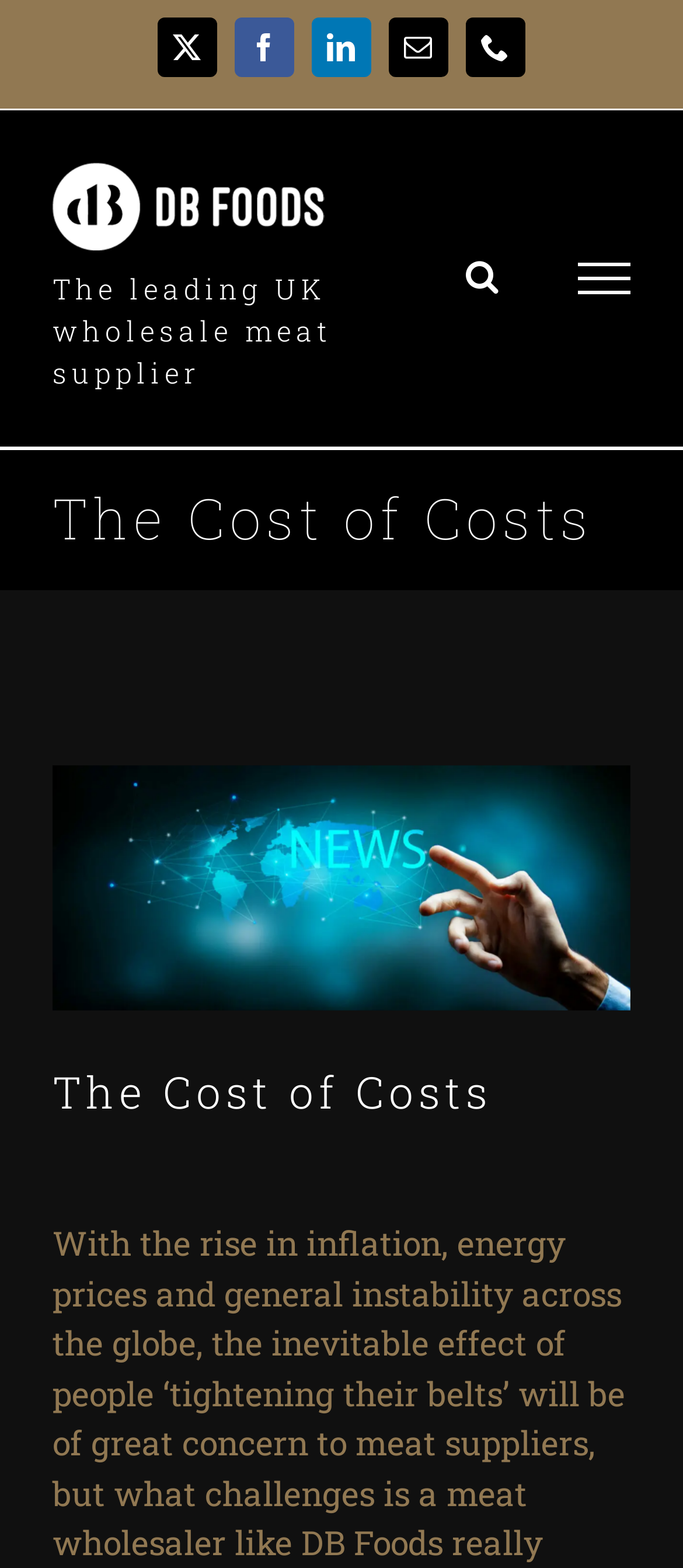Please identify the bounding box coordinates of the element's region that I should click in order to complete the following instruction: "Click the DB Foods Logo". The bounding box coordinates consist of four float numbers between 0 and 1, i.e., [left, top, right, bottom].

[0.077, 0.104, 0.533, 0.16]